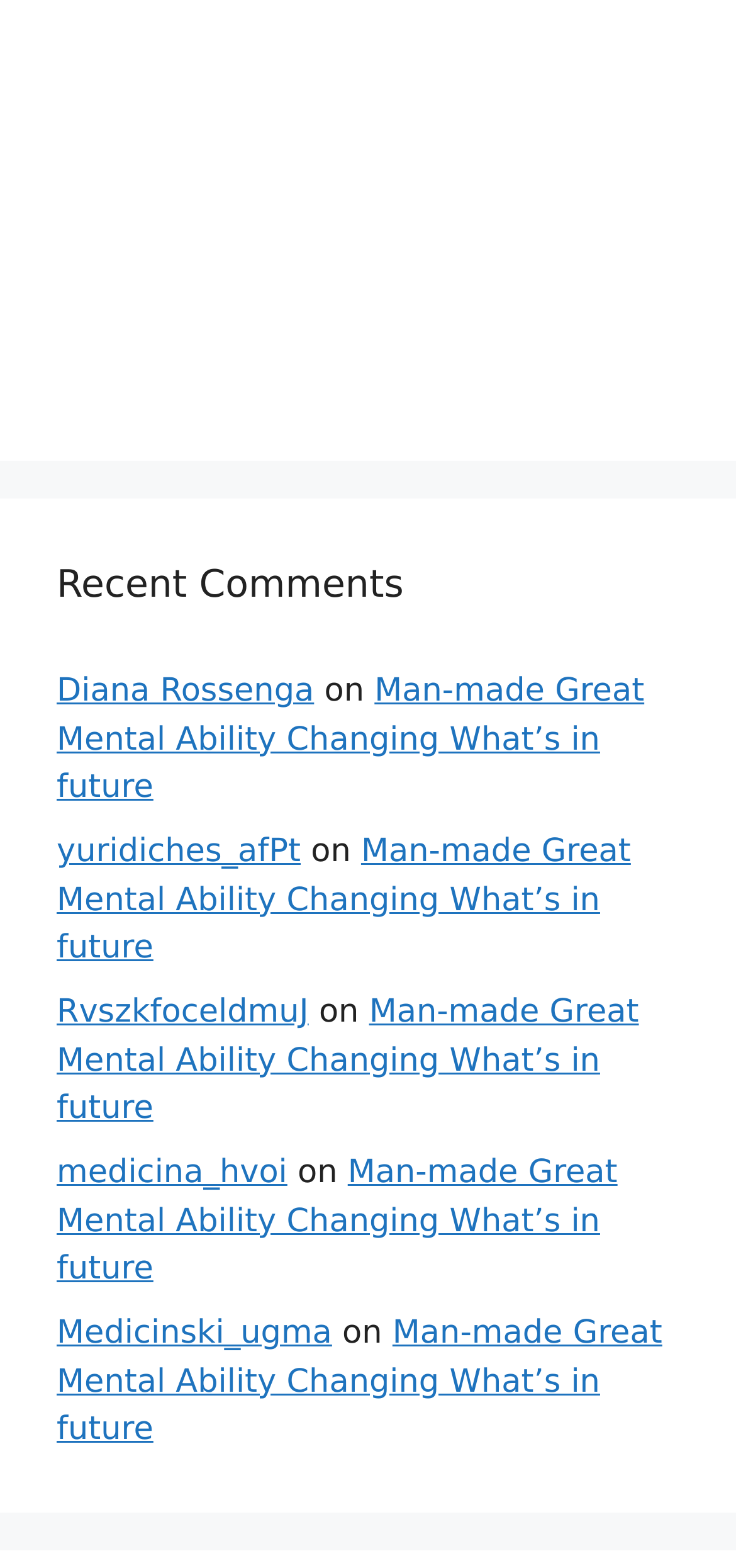Locate the bounding box coordinates of the clickable region necessary to complete the following instruction: "check RvszkfoceldmuJ's comment". Provide the coordinates in the format of four float numbers between 0 and 1, i.e., [left, top, right, bottom].

[0.077, 0.634, 0.419, 0.658]